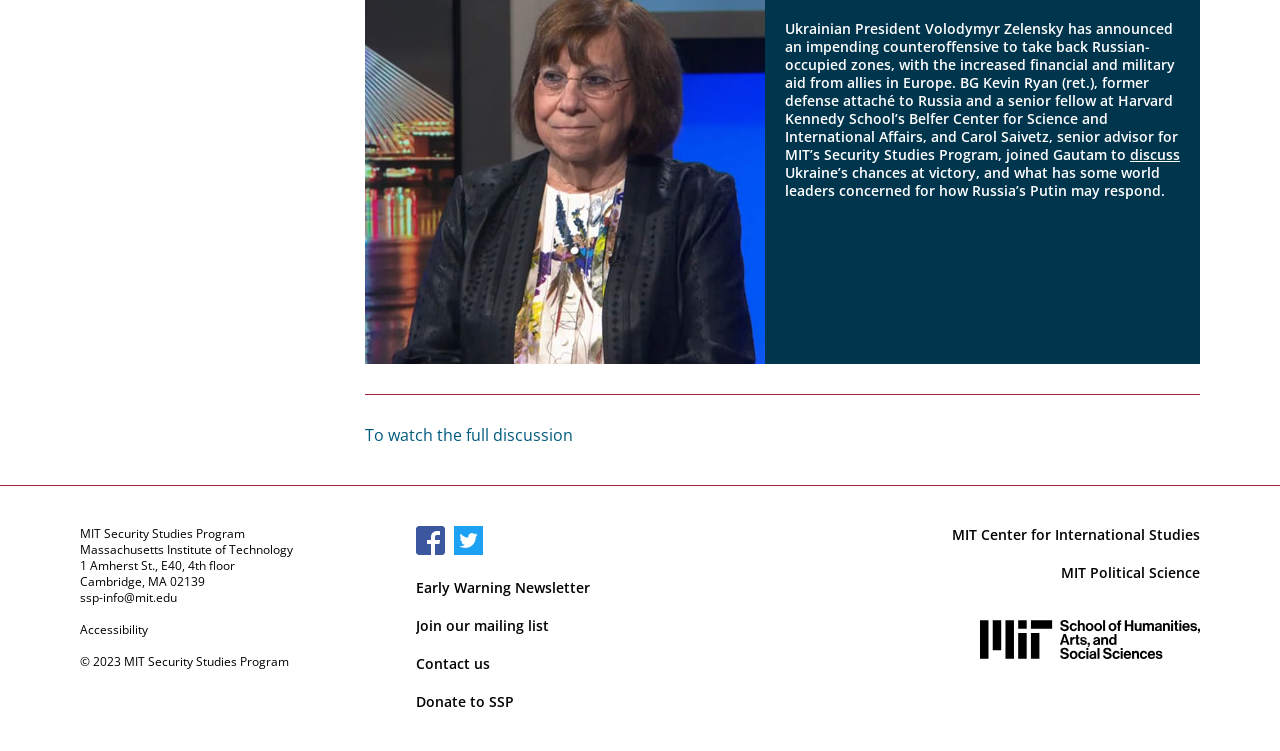Mark the bounding box of the element that matches the following description: "Contact us".

[0.325, 0.871, 0.383, 0.896]